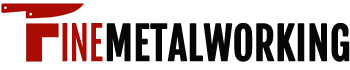Respond to the question below with a single word or phrase:
What is the logo's emphasis?

Sophistication and precision